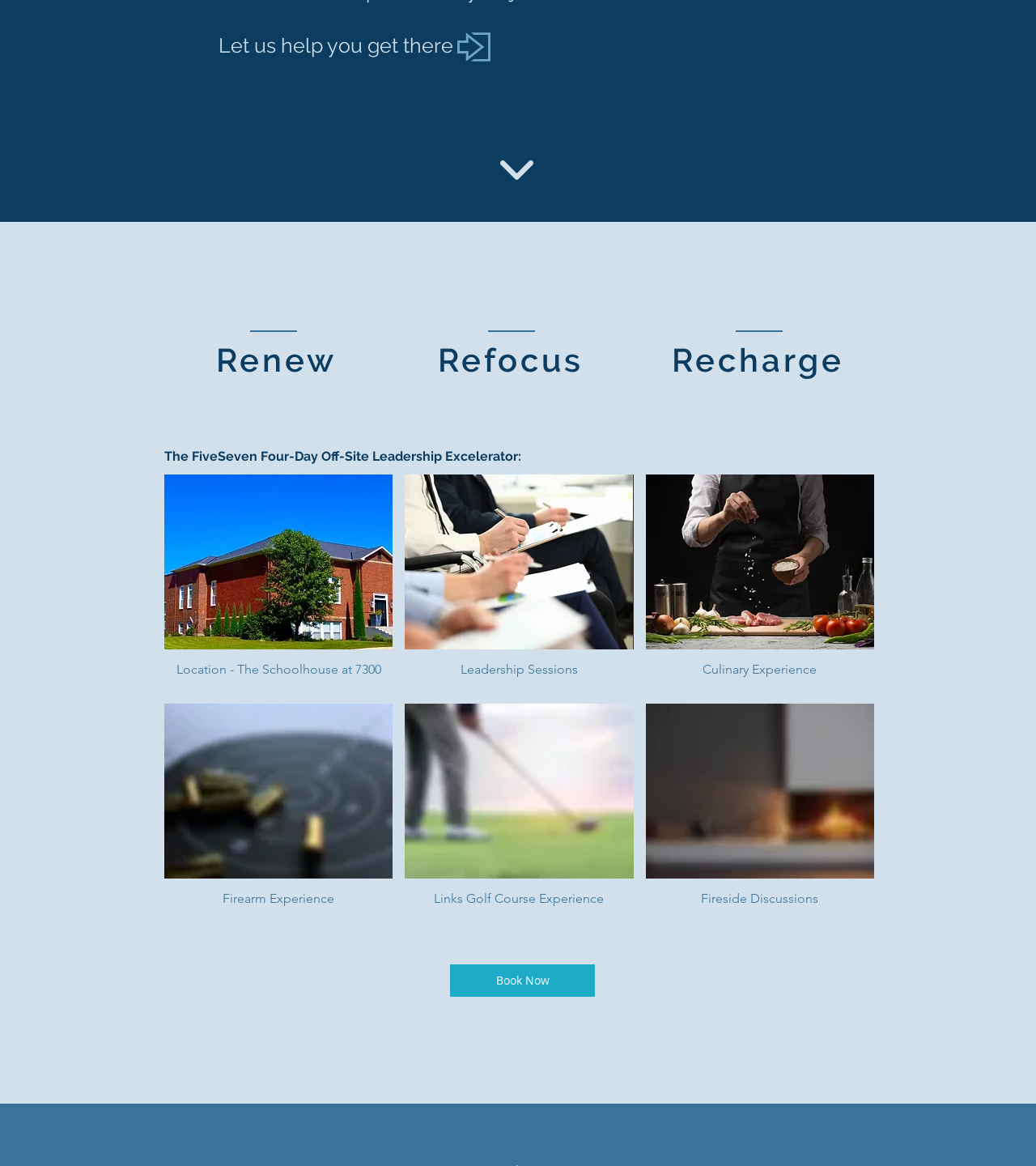Where is the primary setting for the four-day journey?
Answer the question based on the image using a single word or a brief phrase.

The Schoolhouse at 7300